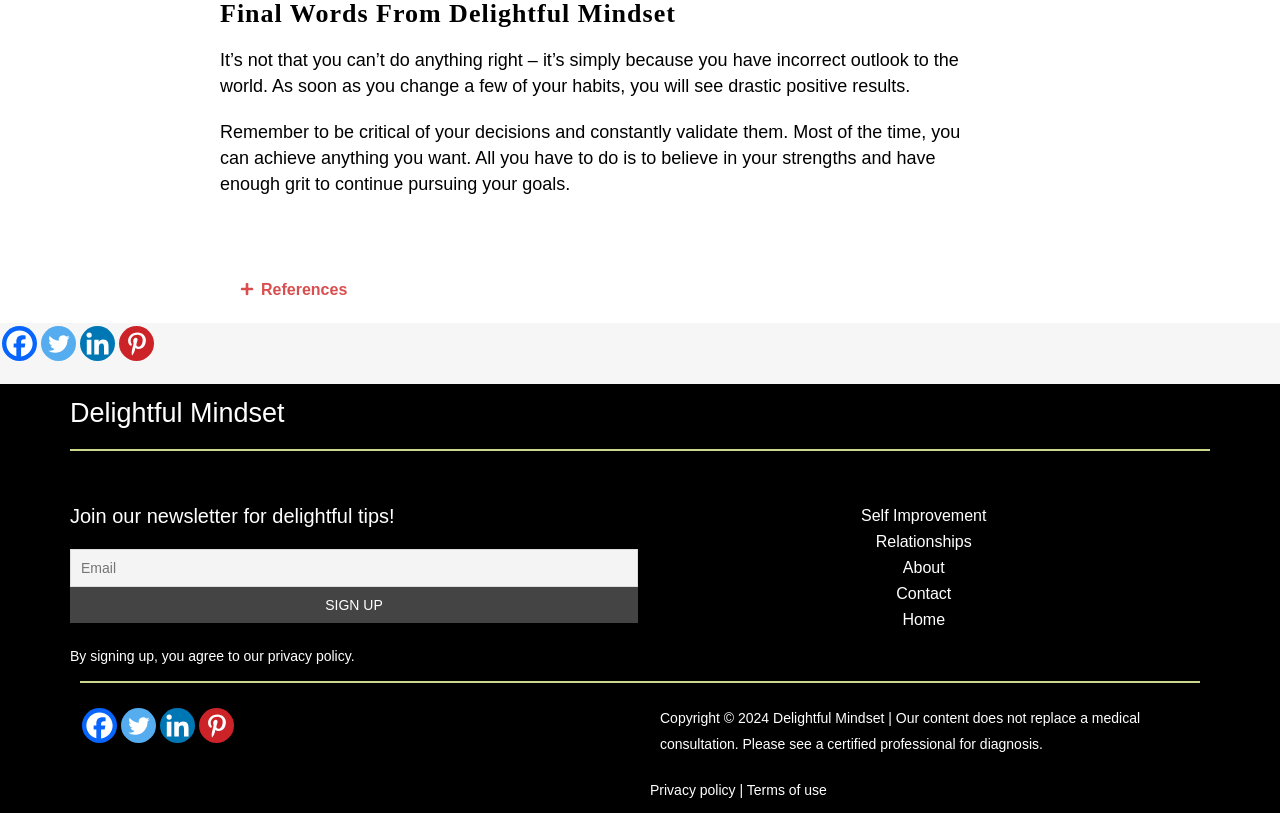Determine the bounding box coordinates of the region that needs to be clicked to achieve the task: "Click the 'SIGN UP' button".

[0.055, 0.722, 0.498, 0.767]